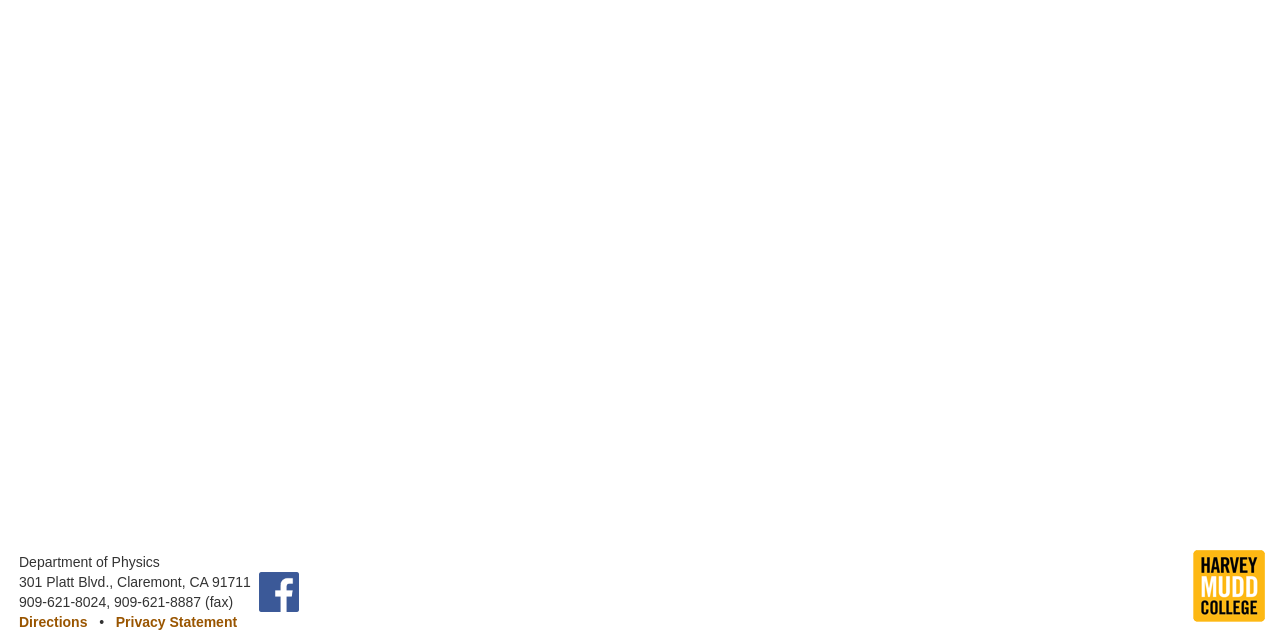Determine the bounding box for the UI element as described: "Privacy Statement". The coordinates should be represented as four float numbers between 0 and 1, formatted as [left, top, right, bottom].

[0.09, 0.959, 0.185, 0.984]